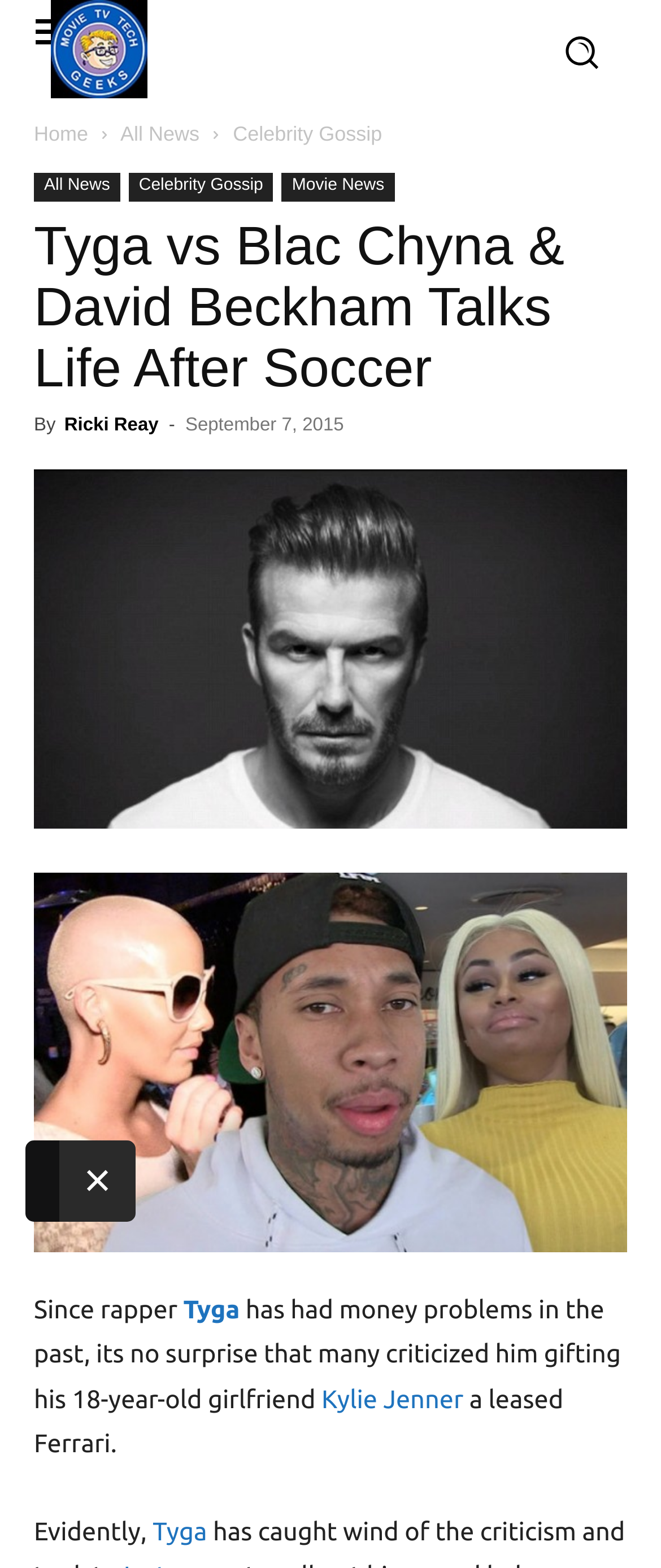Generate a thorough explanation of the webpage's elements.

The webpage appears to be a news article or blog post from "Movie TV Tech Geeks News" with a focus on celebrity gossip. At the top left of the page, there is a logo of the website, accompanied by a navigation menu with links to "Home", "All News", and "Celebrity Gossip". 

Below the navigation menu, there is a large header section that spans the width of the page, containing the title "Tyga vs Blac Chyna & David Beckham Talks Life After Soccer". The title is followed by the author's name, "Ricki Reay", and the publication date, "September 7, 2015". 

To the right of the header section, there is a large image related to David Beckham. Below the image, there is a section of text that discusses Tyga's gift to his girlfriend Kylie Jenner, a leased Ferrari, and the criticism he received for it. The text is accompanied by an image of Tyga responding to Blac Chyna and Amber Rose.

At the bottom of the page, there is a button labeled "Close ×", which is likely used to close a popup or modal window. There are also several other images scattered throughout the page, including a logo of the website at the top right corner and another image at the very top of the page.